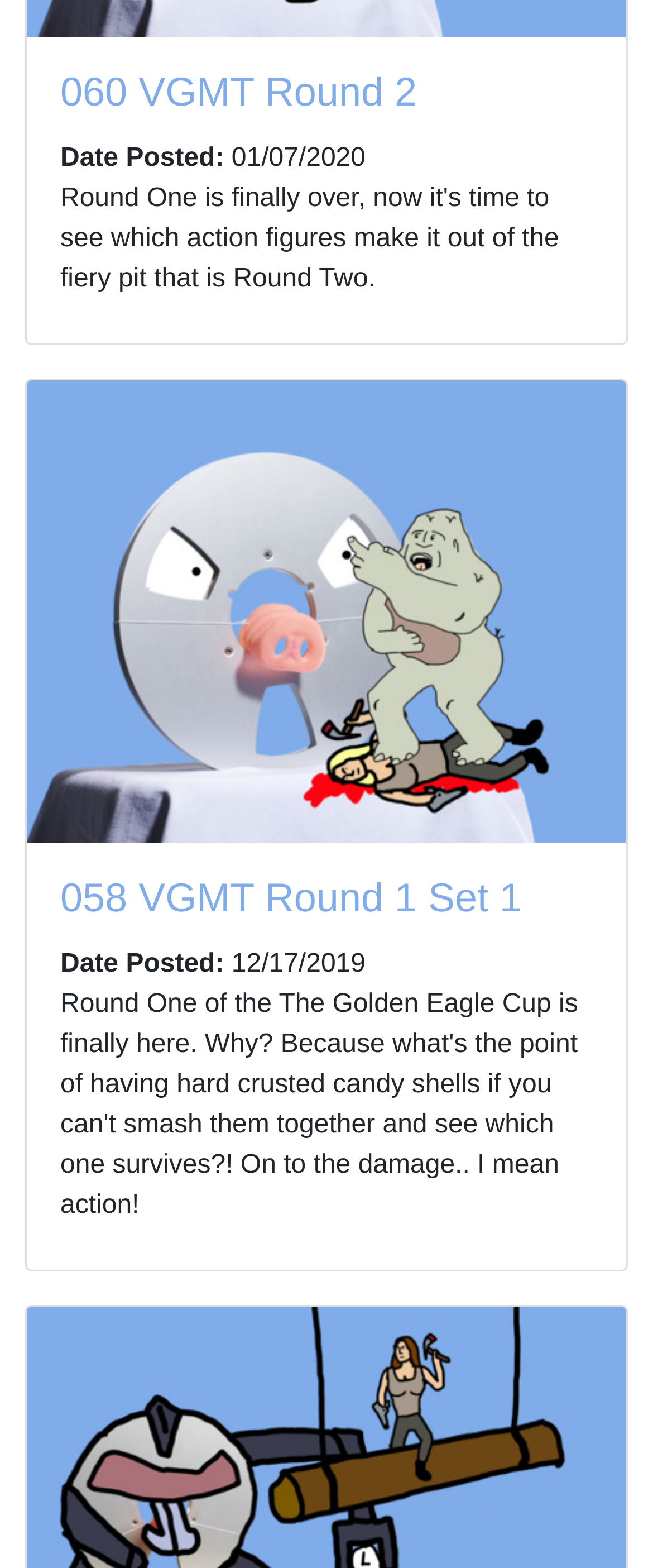Return the bounding box coordinates of the UI element that corresponds to this description: "alt="Lara Croft: Tomb Raider"". The coordinates must be given as four float numbers in the range of 0 and 1, [left, top, right, bottom].

[0.041, 0.972, 0.959, 0.99]